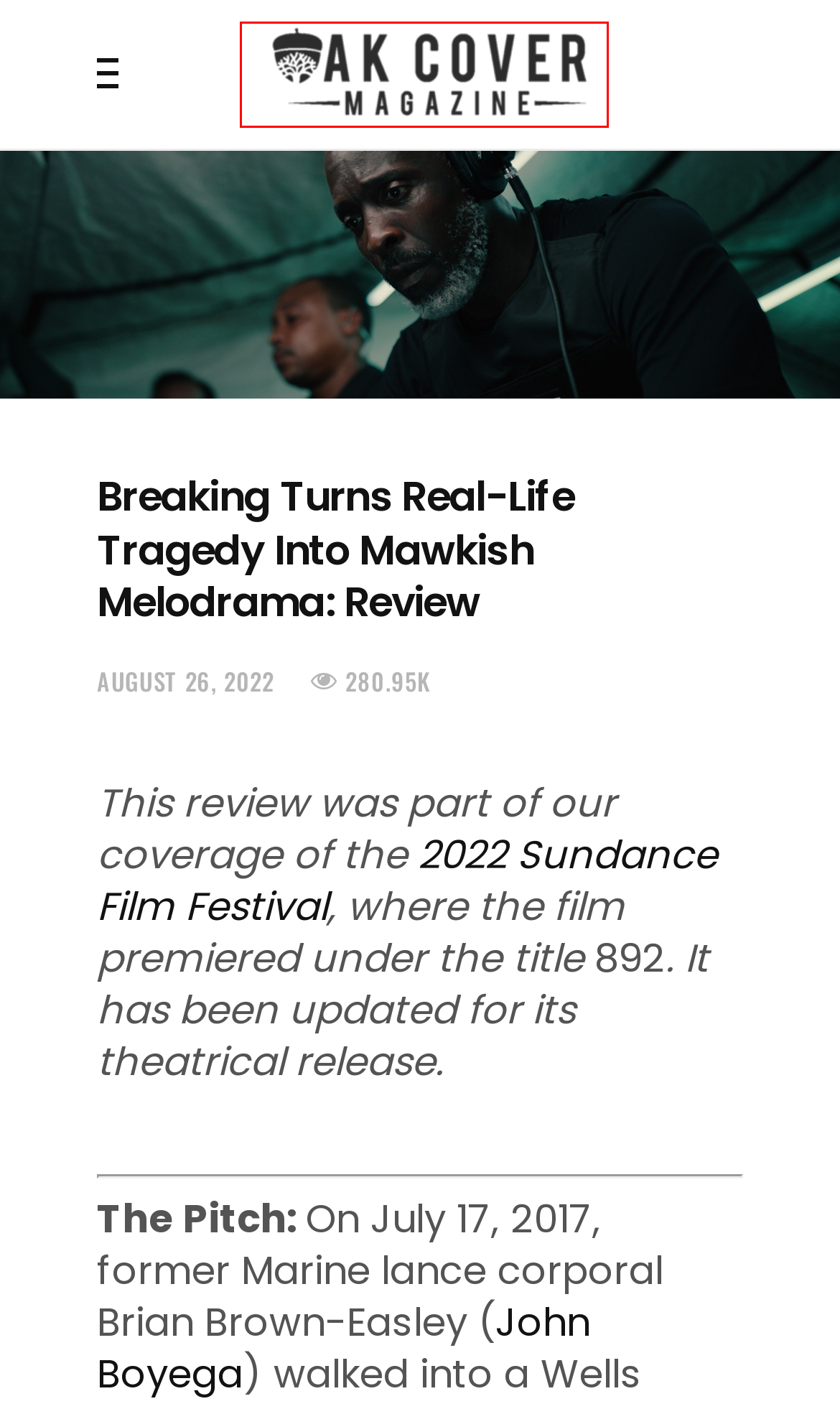Examine the screenshot of the webpage, which has a red bounding box around a UI element. Select the webpage description that best fits the new webpage after the element inside the red bounding box is clicked. Here are the choices:
A. How to use Stable Diffusion 3 AI image generator – BeginnersGuide – OAK COVER Magazine
B. OAK COVER Magazine – Fresh Ideas, Powerful Scope, Positive Push!
C. Wacom Movink OLED Pen Display for Creative Professionals – OAK COVER Magazine
D. 2022 – OAK COVER Magazine
E. The 20 Most Spoken Languages in the World – OAK COVER Magazine
F. Harry Styles Expands “Love On Tour” with New Stadium Shows Into 2023 – OAK COVER Magazine
G. Devin Townsend Unveils New Song “Moonpeople” Ahead of Lightwork Album: Stream – OAK COVER Magazine
H. SlickPic Photography Challenge: Architecture – OAK COVER Magazine

B